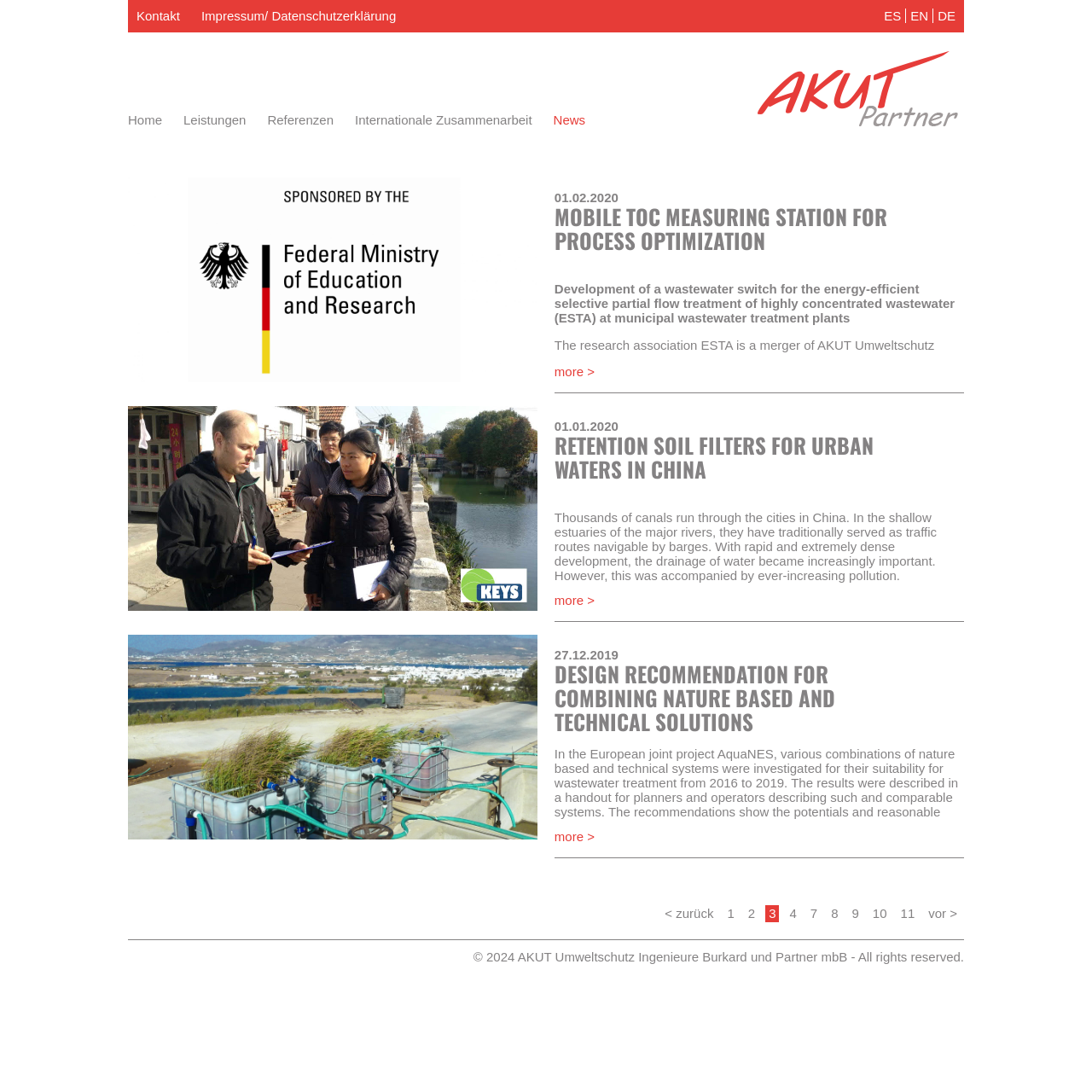Please analyze the image and give a detailed answer to the question:
What is the name of the company mentioned on the webpage?

I found the company name in the image element with the text 'Akut Umwelt' and also in the StaticText element with the text '© 2024 AKUT Umweltschutz Ingenieure Burkard und Partner mbB - All rights reserved.'.